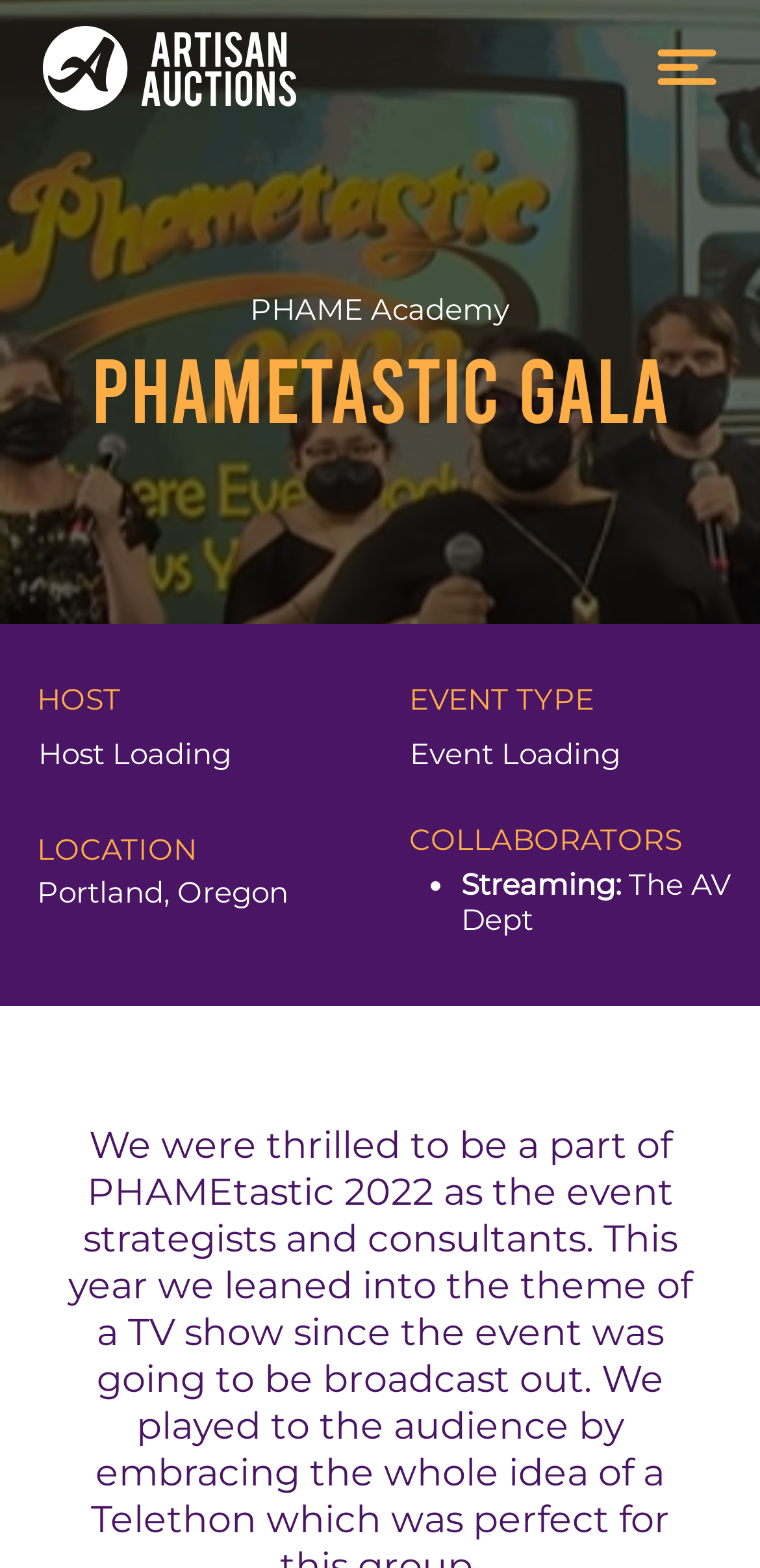Who is the host of the event?
Please answer the question as detailed as possible based on the image.

I found the answer by looking at the 'HOST' section on the webpage, which is located below the main heading. The text 'Host Loading' is listed as the host of the event, although it seems to be a loading state rather than a fixed host.